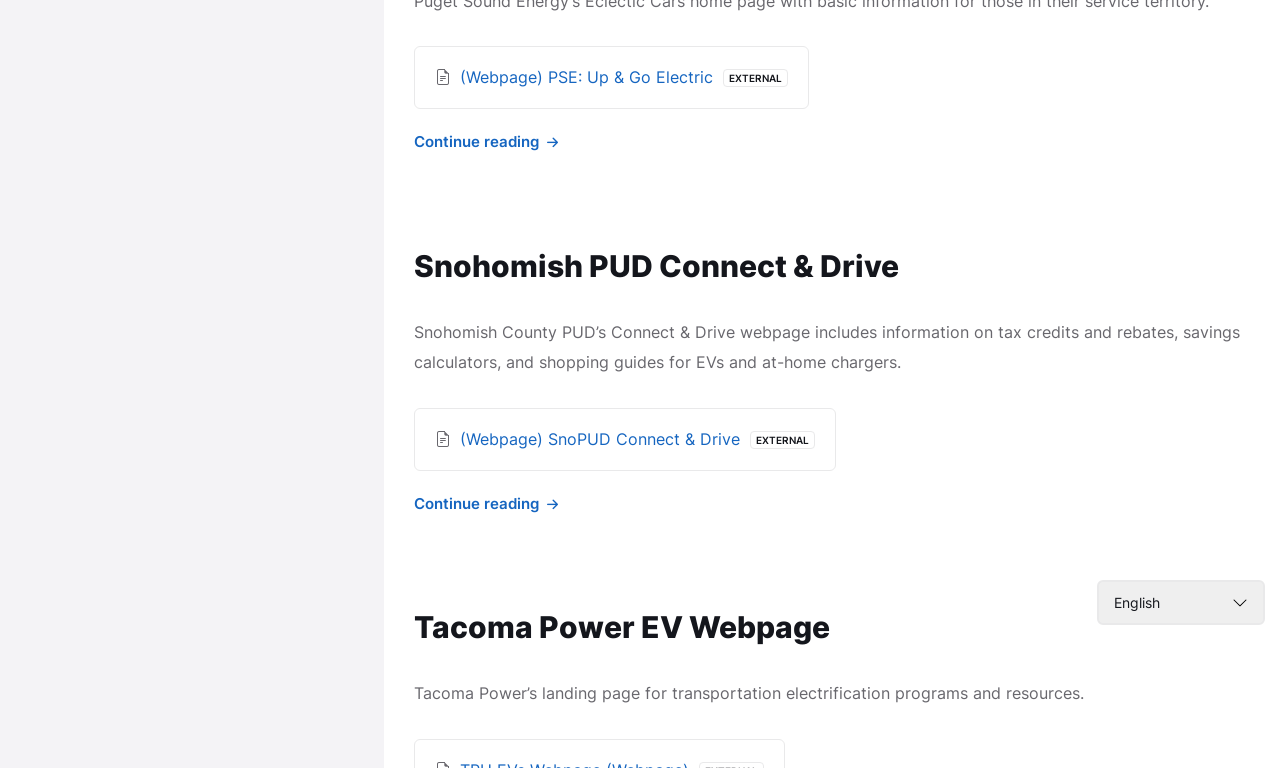Identify the bounding box of the UI element described as follows: "Tacoma Power EV Webpage". Provide the coordinates as four float numbers in the range of 0 to 1 [left, top, right, bottom].

[0.323, 0.793, 0.648, 0.84]